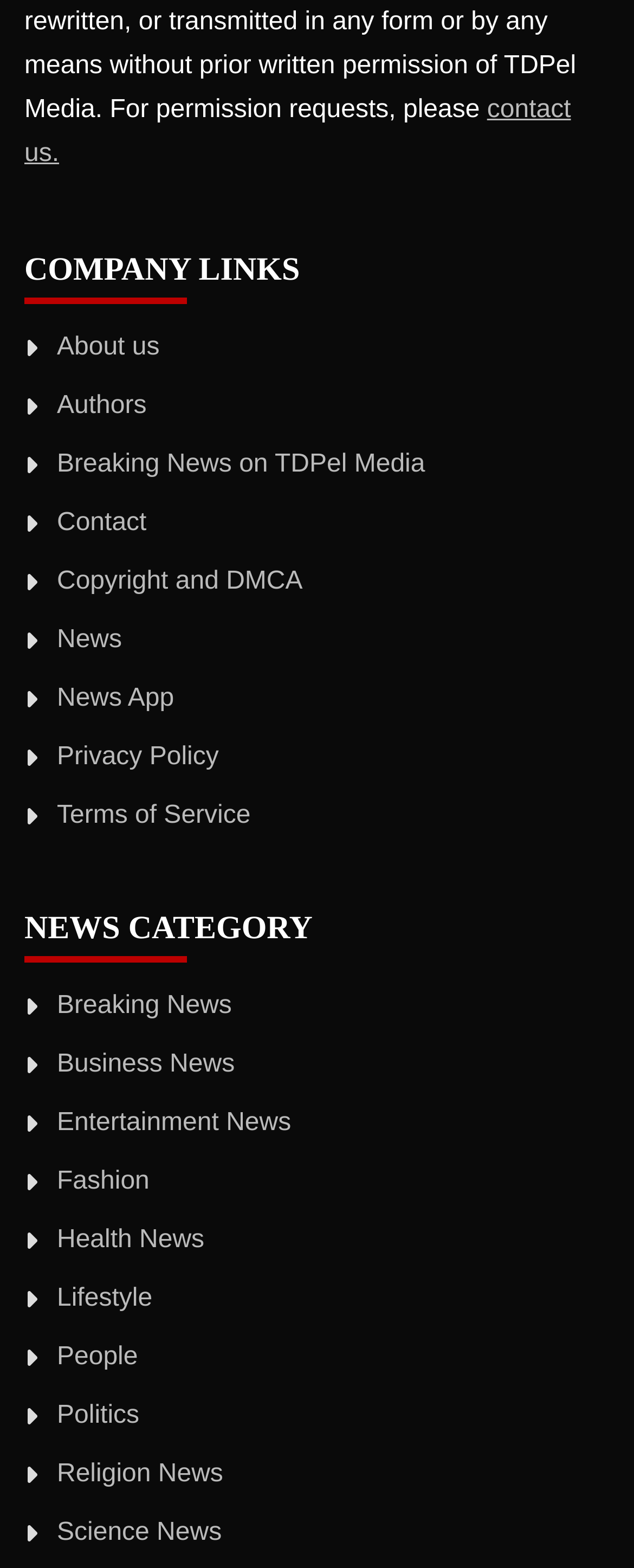Locate the bounding box coordinates of the area to click to fulfill this instruction: "check news category". The bounding box should be presented as four float numbers between 0 and 1, in the order [left, top, right, bottom].

[0.038, 0.574, 0.962, 0.613]